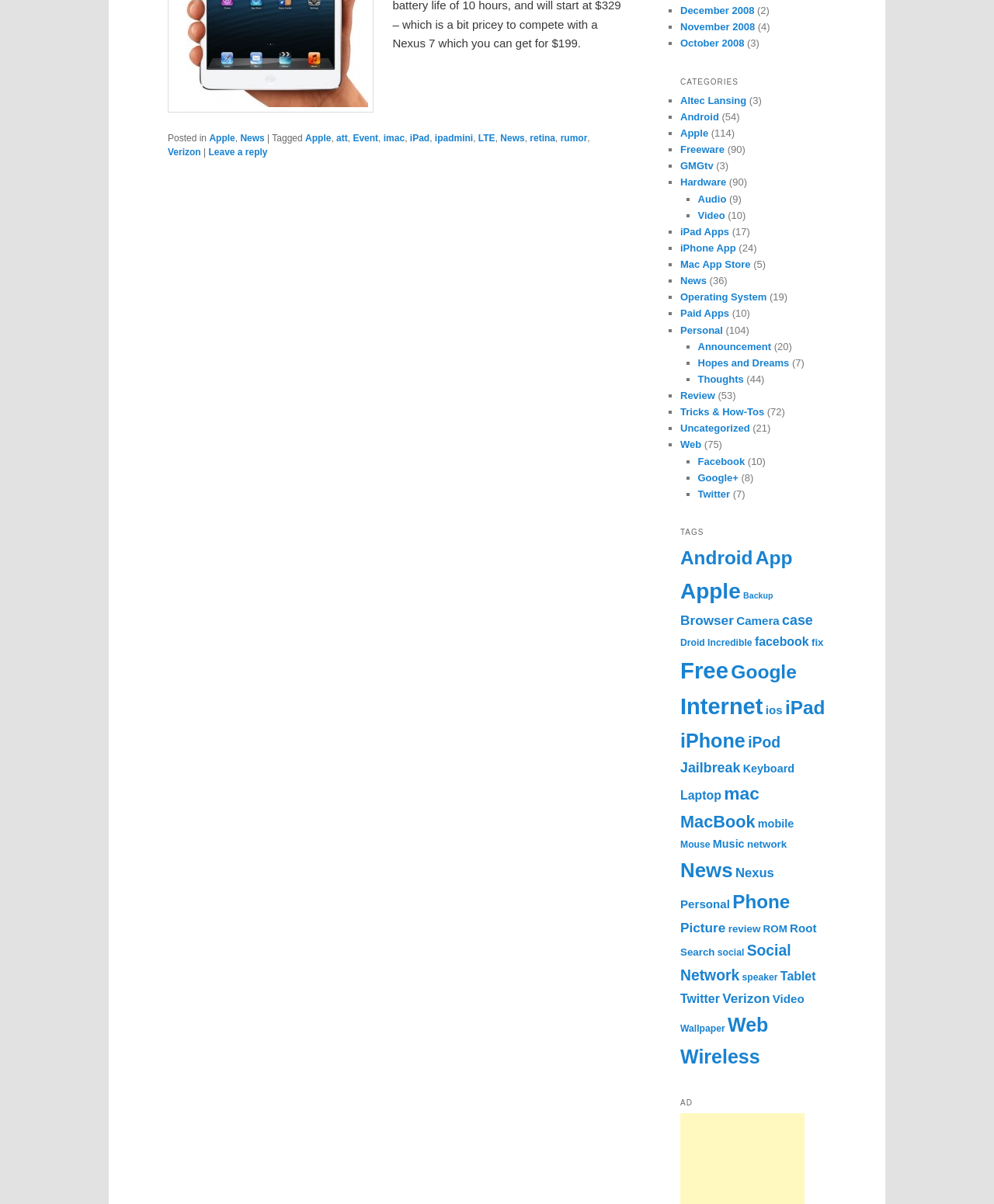Determine the bounding box coordinates of the clickable region to follow the instruction: "click the link to download the full text".

None